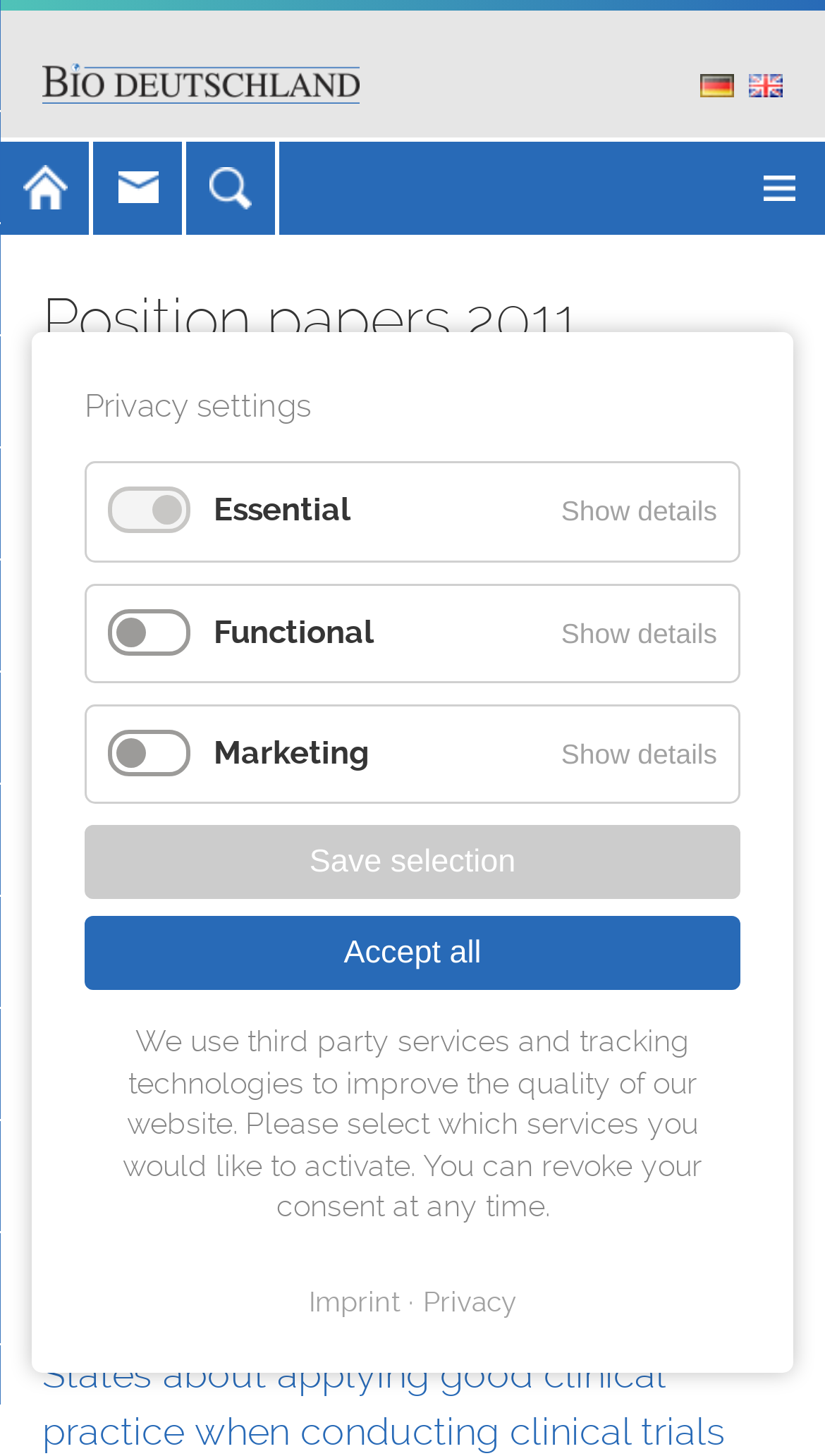Determine the bounding box coordinates of the region that needs to be clicked to achieve the task: "Switch to German language".

[0.849, 0.051, 0.89, 0.067]